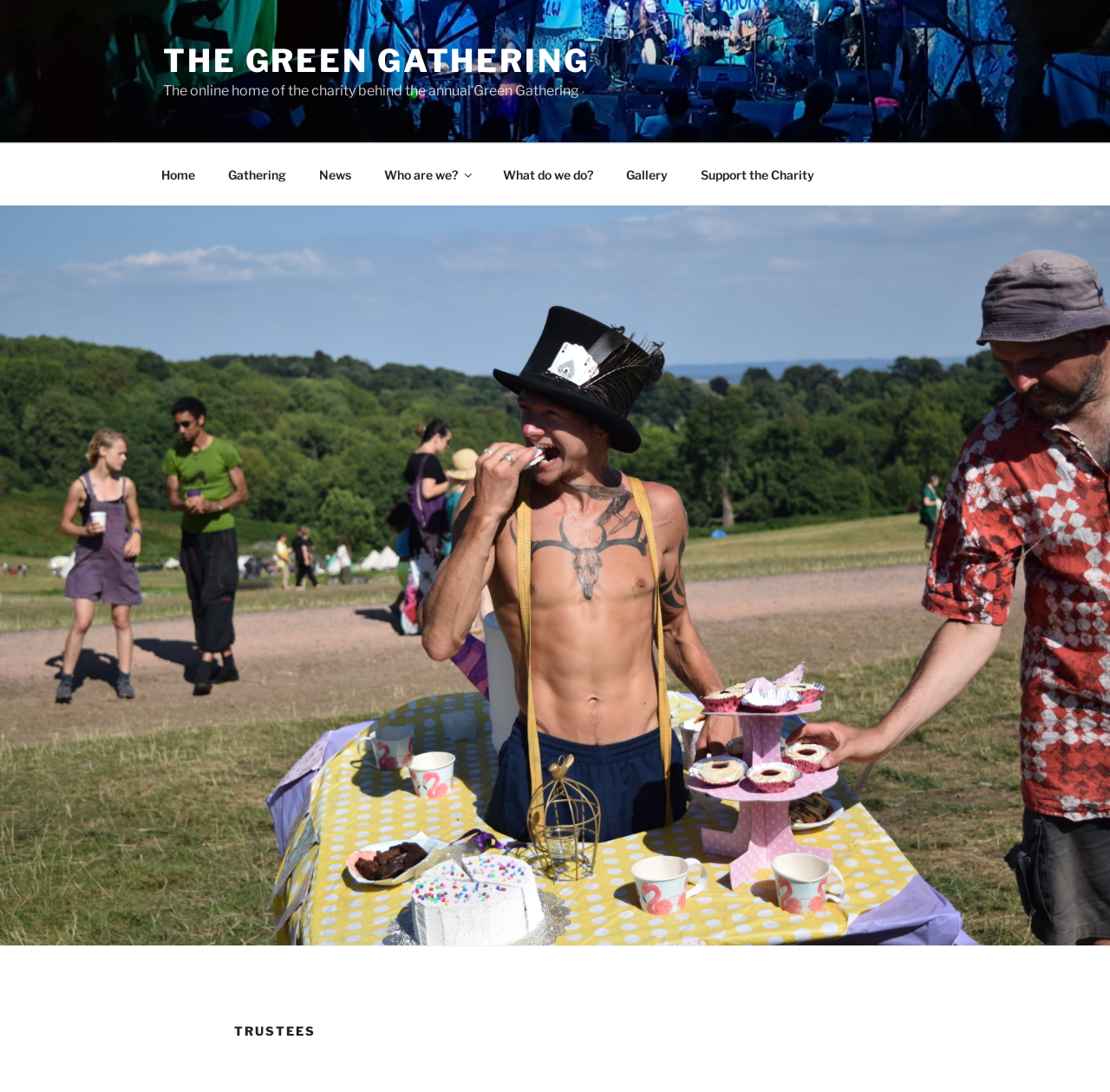Can you specify the bounding box coordinates of the area that needs to be clicked to fulfill the following instruction: "Read more about the Orlando Project"?

None